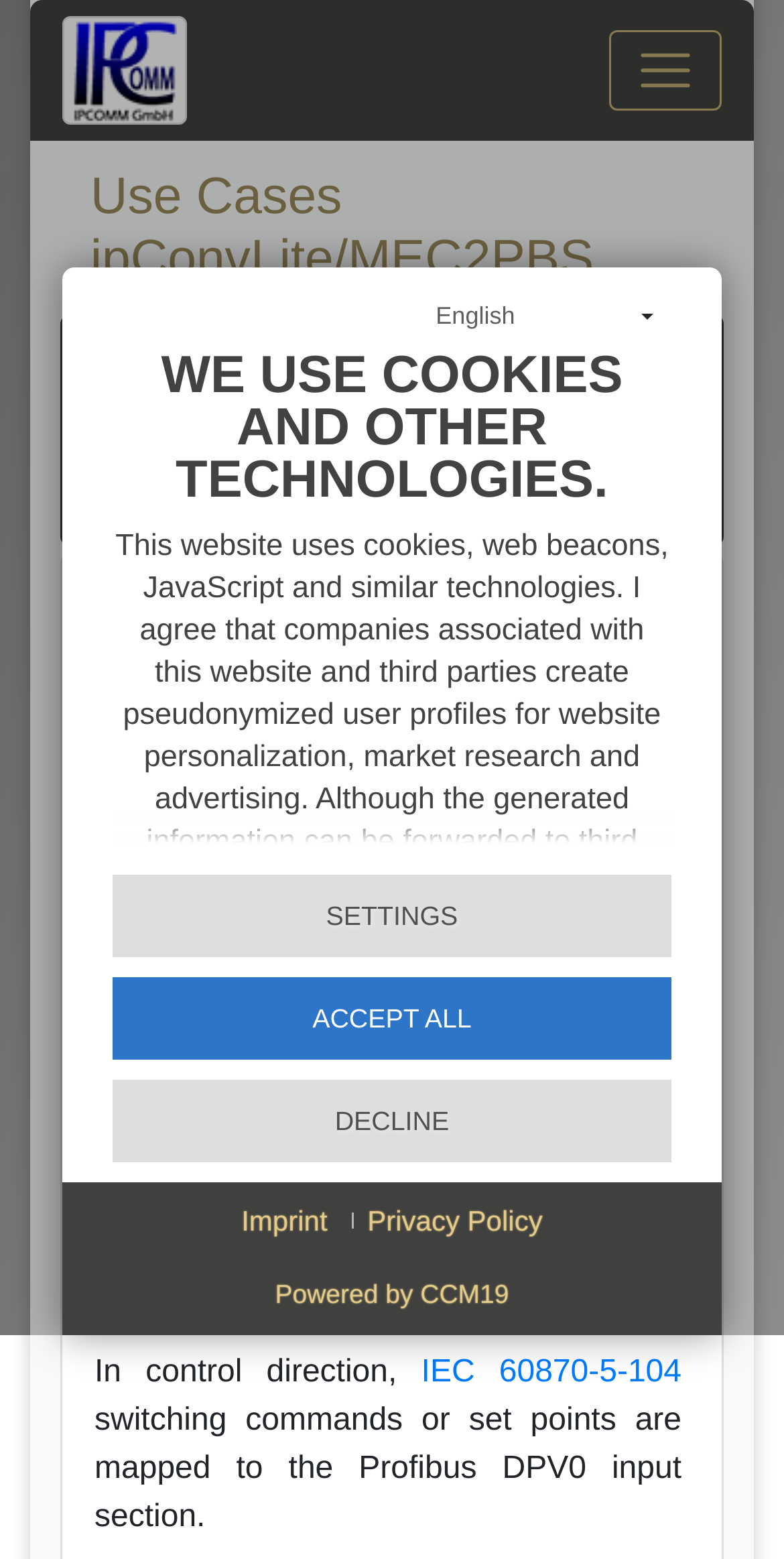Please determine the bounding box coordinates of the section I need to click to accomplish this instruction: "Explore online fitness coaching".

None